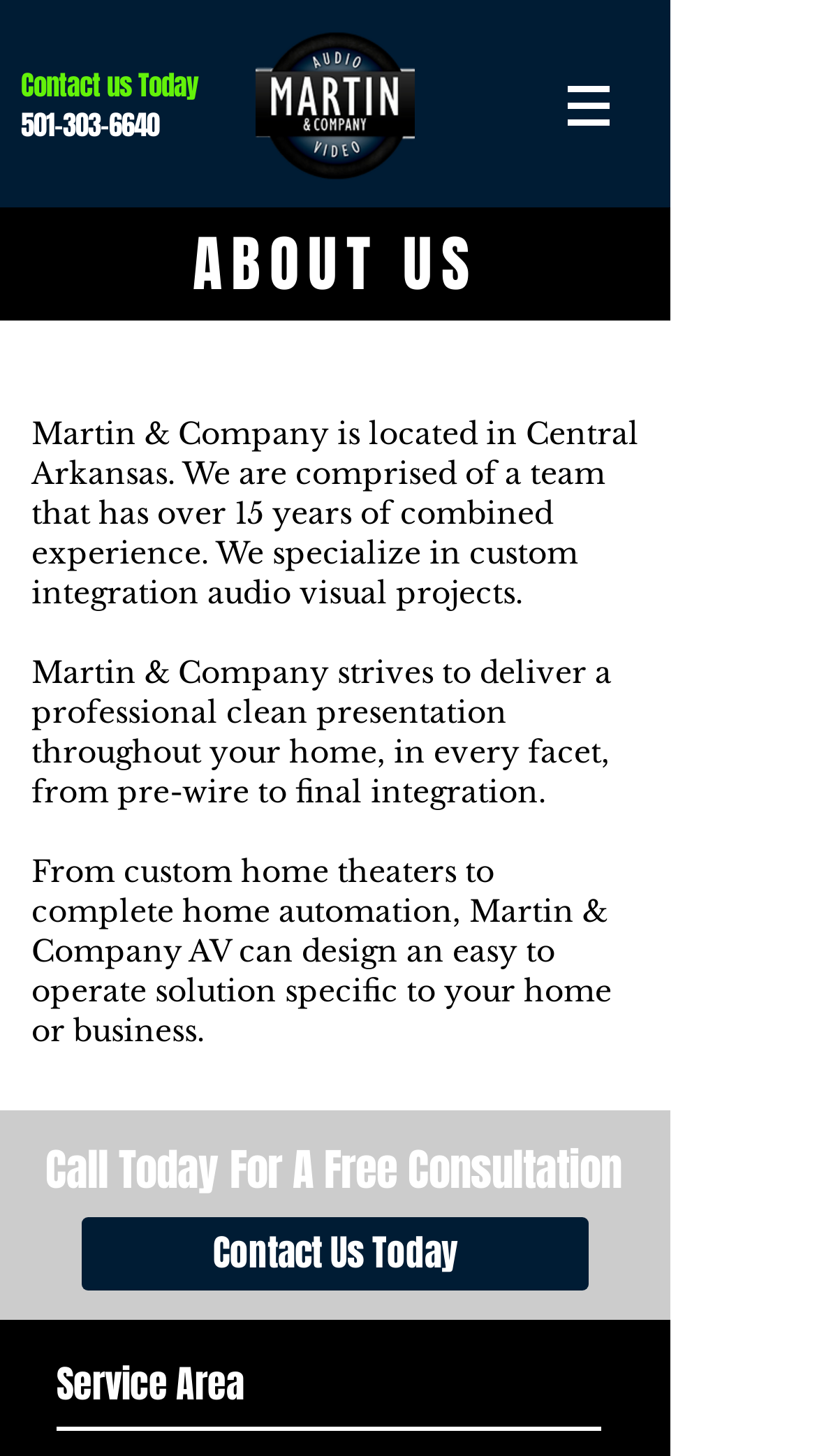What is the company's goal for their clients' homes?
We need a detailed and meticulous answer to the question.

I found the company's goal by reading the StaticText element that says 'Martin & Company strives to deliver a professional clean presentation throughout your home...'.